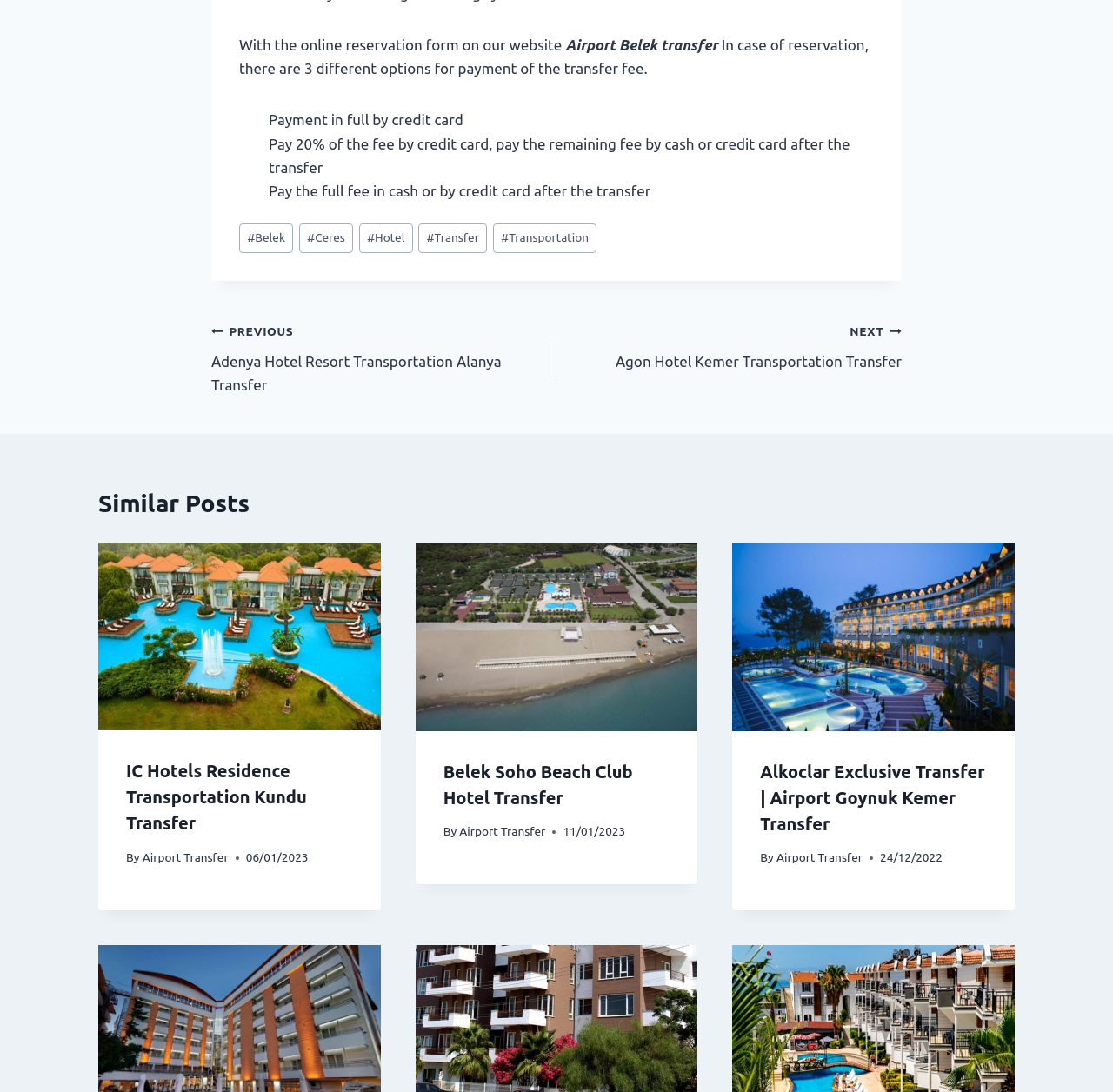Identify the bounding box coordinates necessary to click and complete the given instruction: "Click on the 'IC Hotels Residence Transportation Kundu Transfer' link".

[0.088, 0.497, 0.342, 0.669]